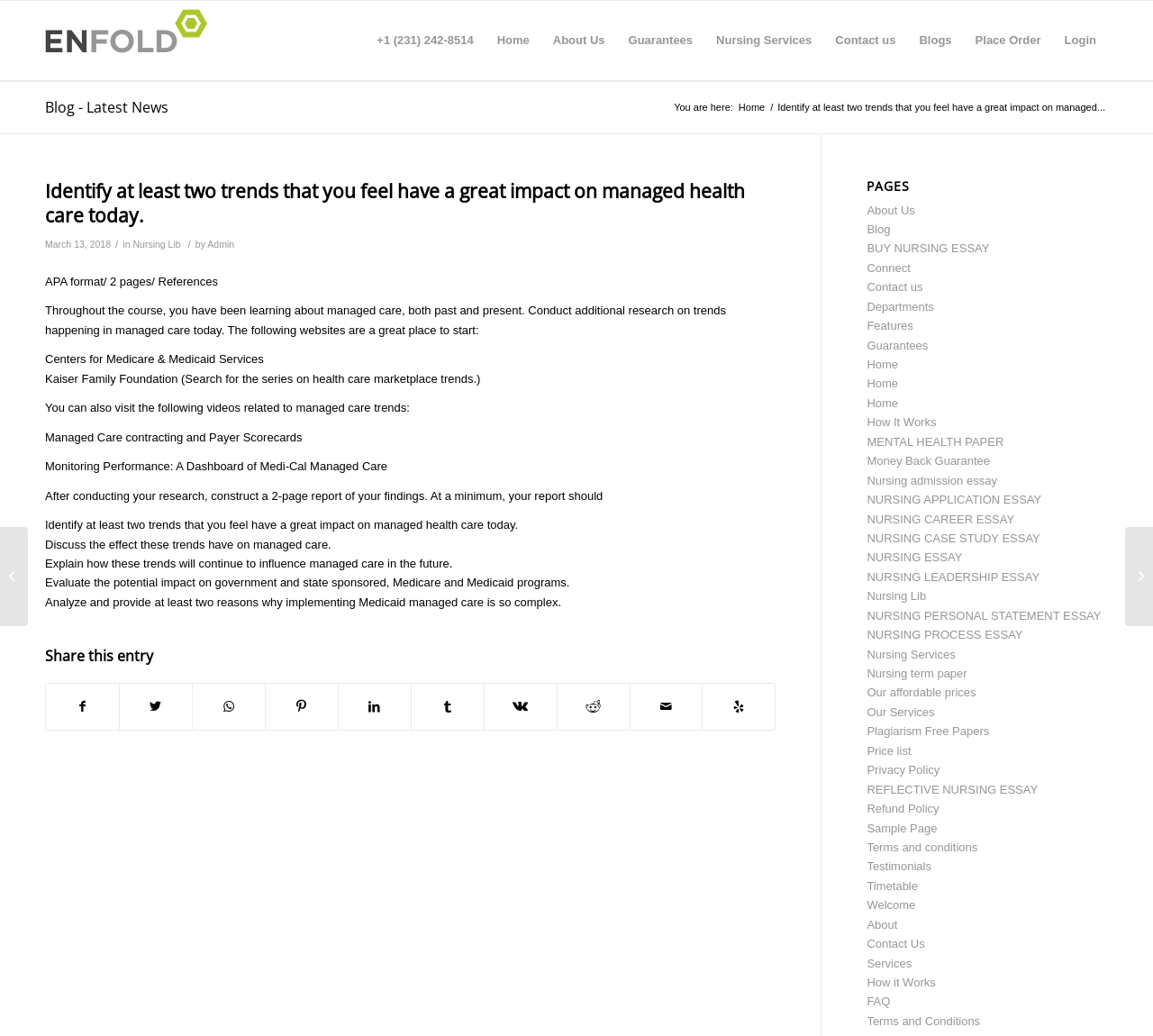Using details from the image, please answer the following question comprehensively:
What are the two trends that need to be identified?

The webpage asks the user to identify at least two trends that have a great impact on managed health care today, but it does not specify what those trends are. The user needs to conduct research to find the answers.